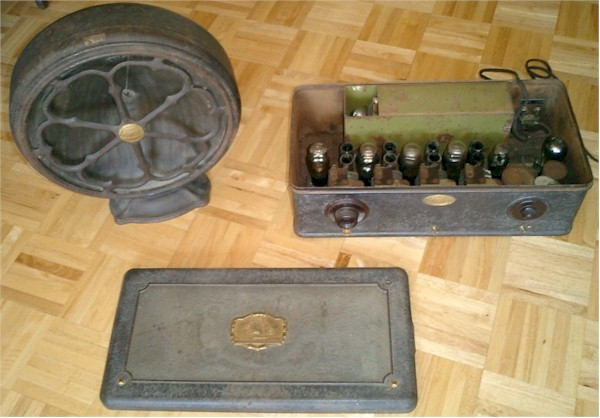What type of speaker is featured in the image?
Provide a detailed and well-explained answer to the question.

The type of speaker can be identified by reading the caption, which mentions that the image showcases a vintage Atwater Kent 38 radio featuring a Model E Speaker.